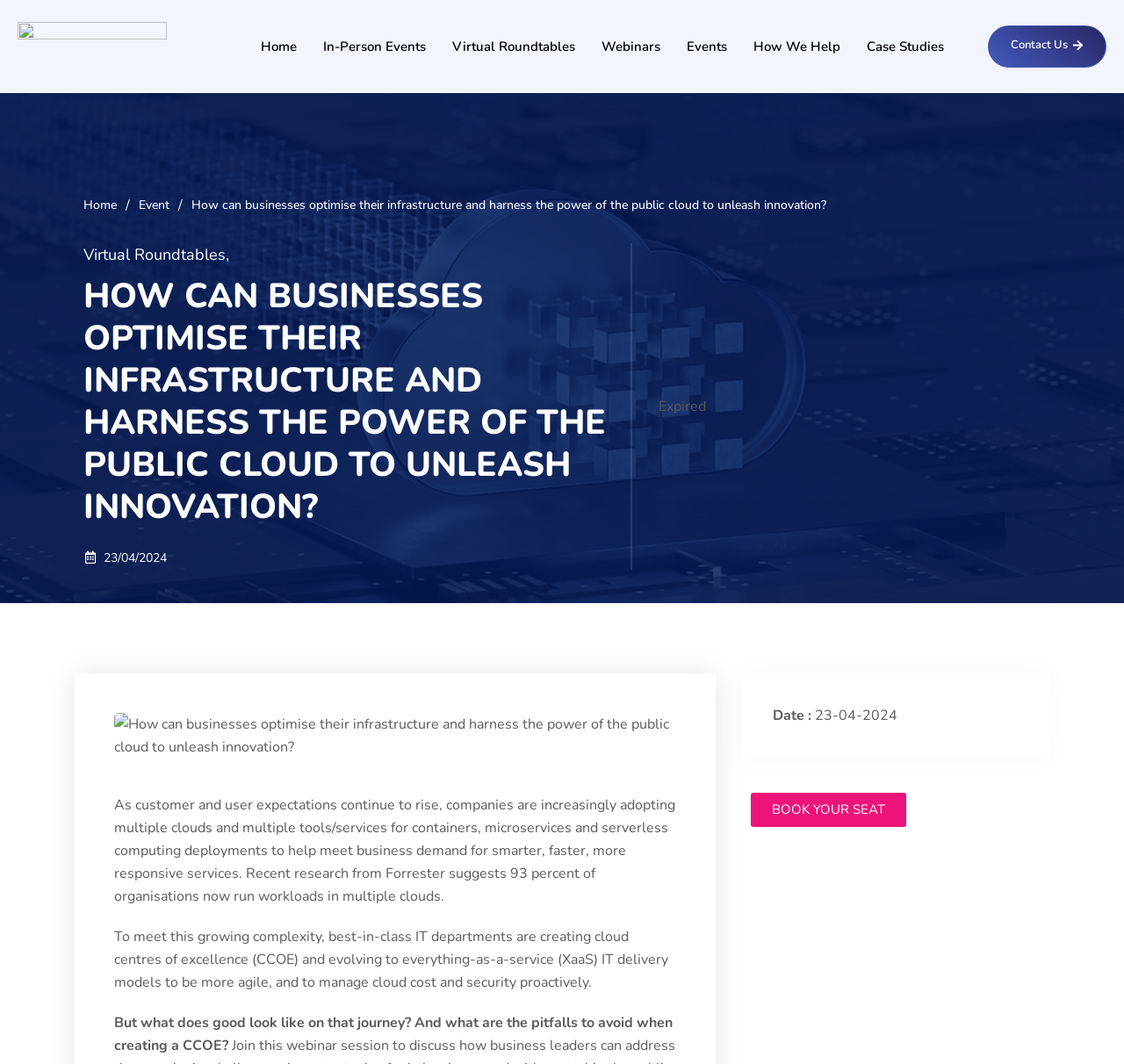Locate the bounding box coordinates of the clickable area needed to fulfill the instruction: "Contact Us".

[0.879, 0.024, 0.984, 0.063]